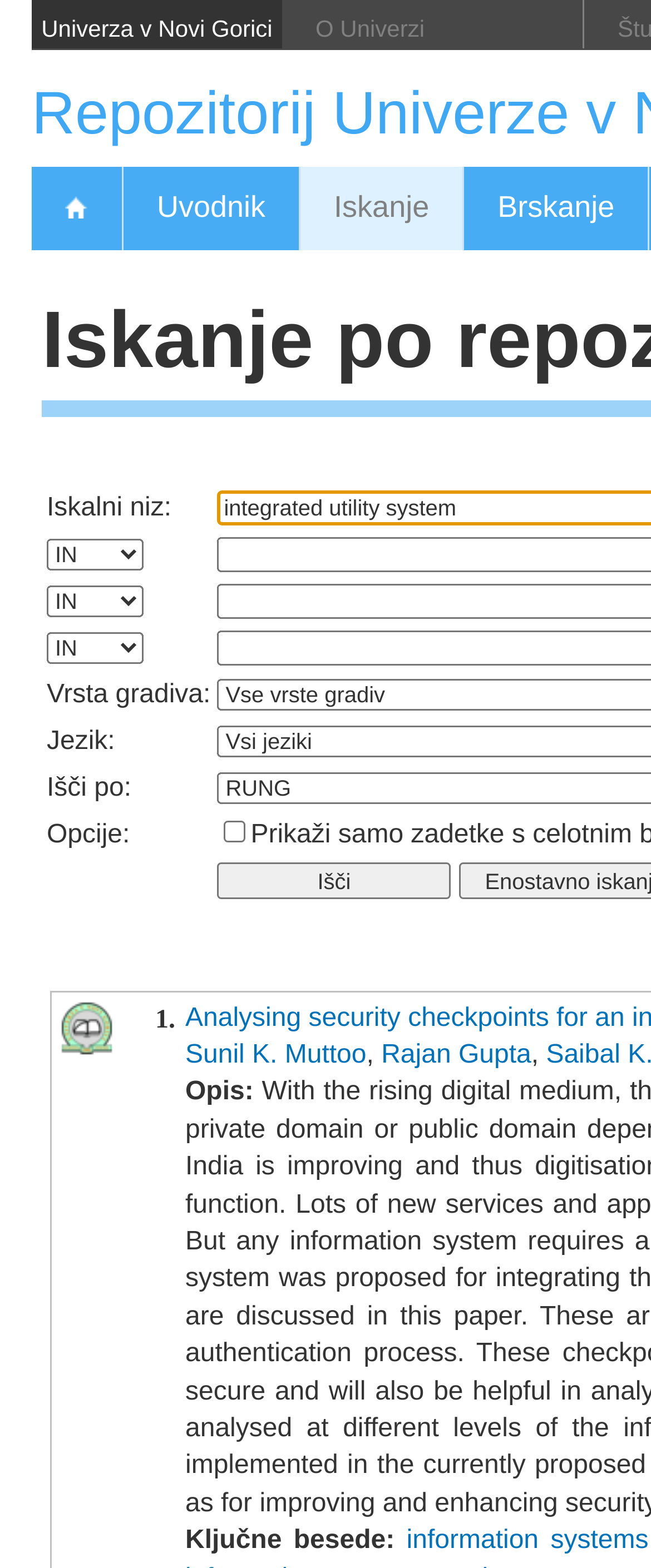Please identify the bounding box coordinates of the element that needs to be clicked to execute the following command: "Click the 'O Univerzi' link". Provide the bounding box using four float numbers between 0 and 1, formatted as [left, top, right, bottom].

[0.433, 0.0, 0.897, 0.031]